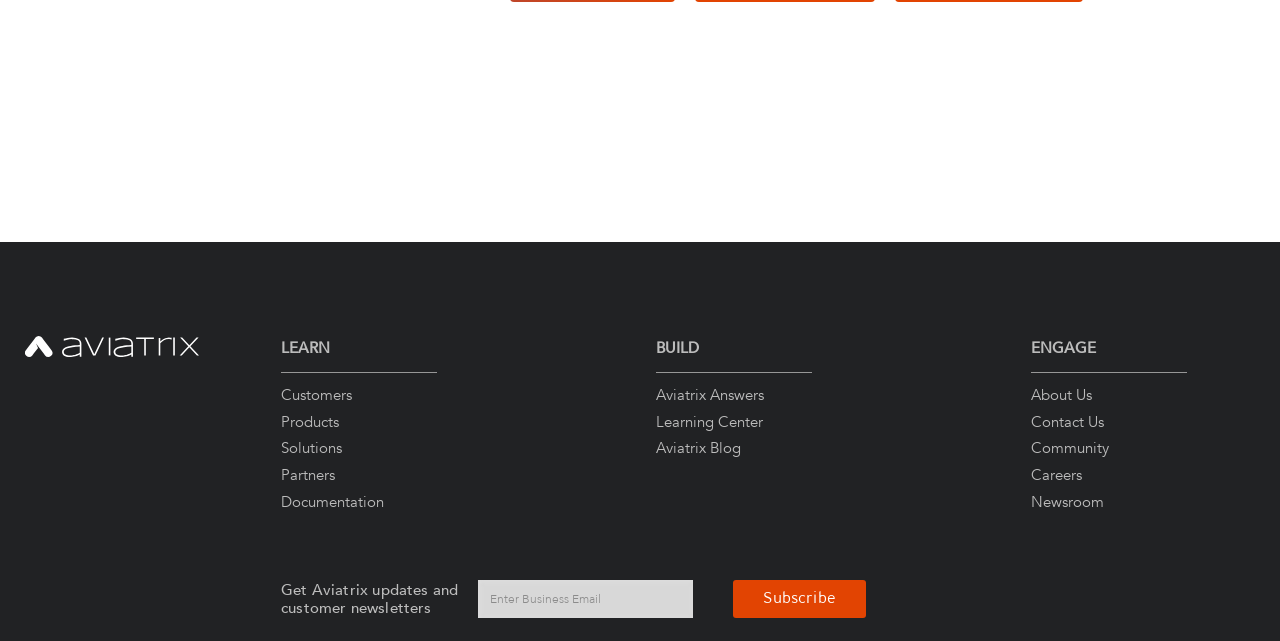Kindly determine the bounding box coordinates for the clickable area to achieve the given instruction: "Read the Aviatrix Blog".

[0.512, 0.684, 0.579, 0.715]